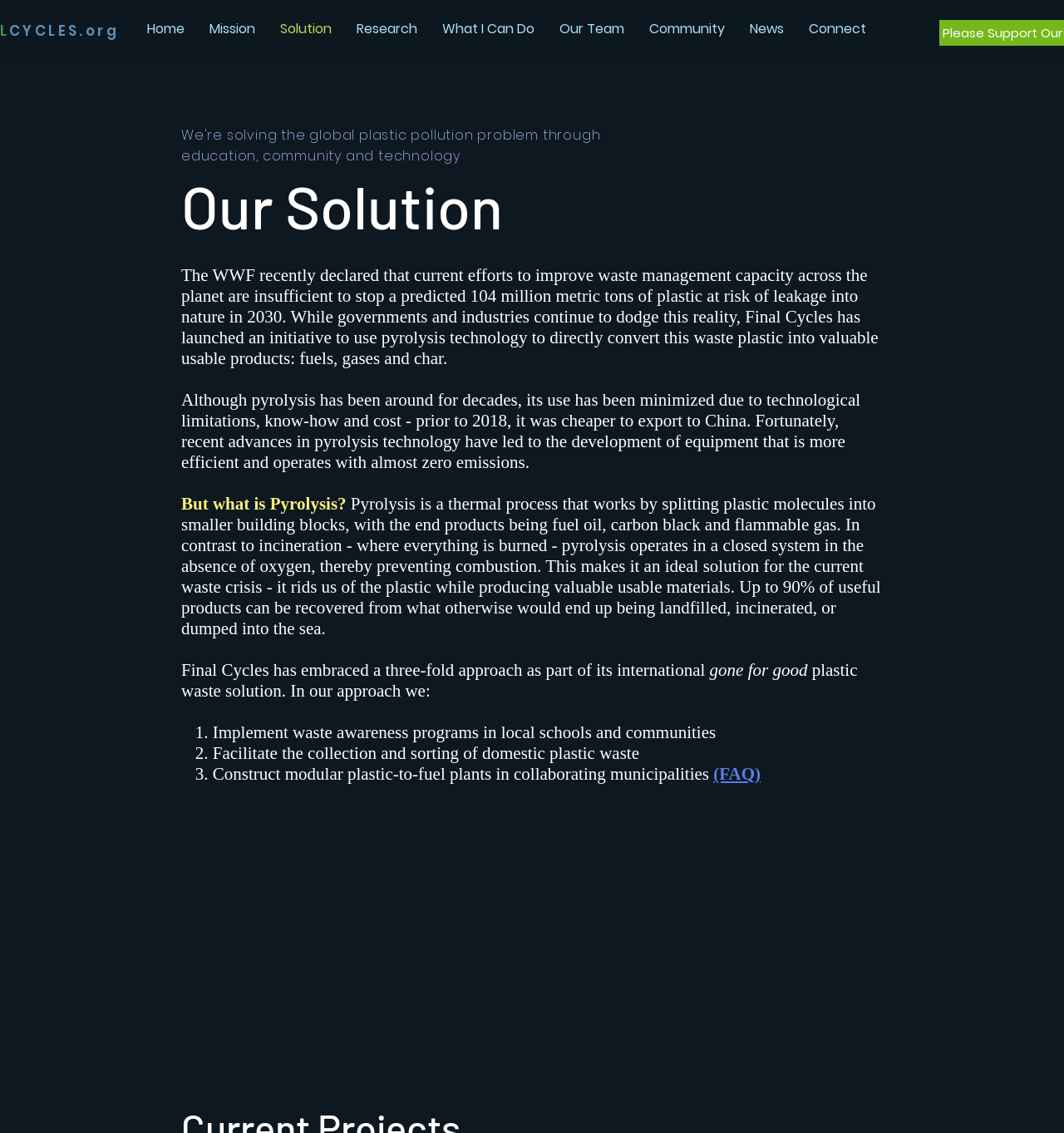Provide the bounding box for the UI element matching this description: "What I Can Do".

[0.404, 0.018, 0.514, 0.033]